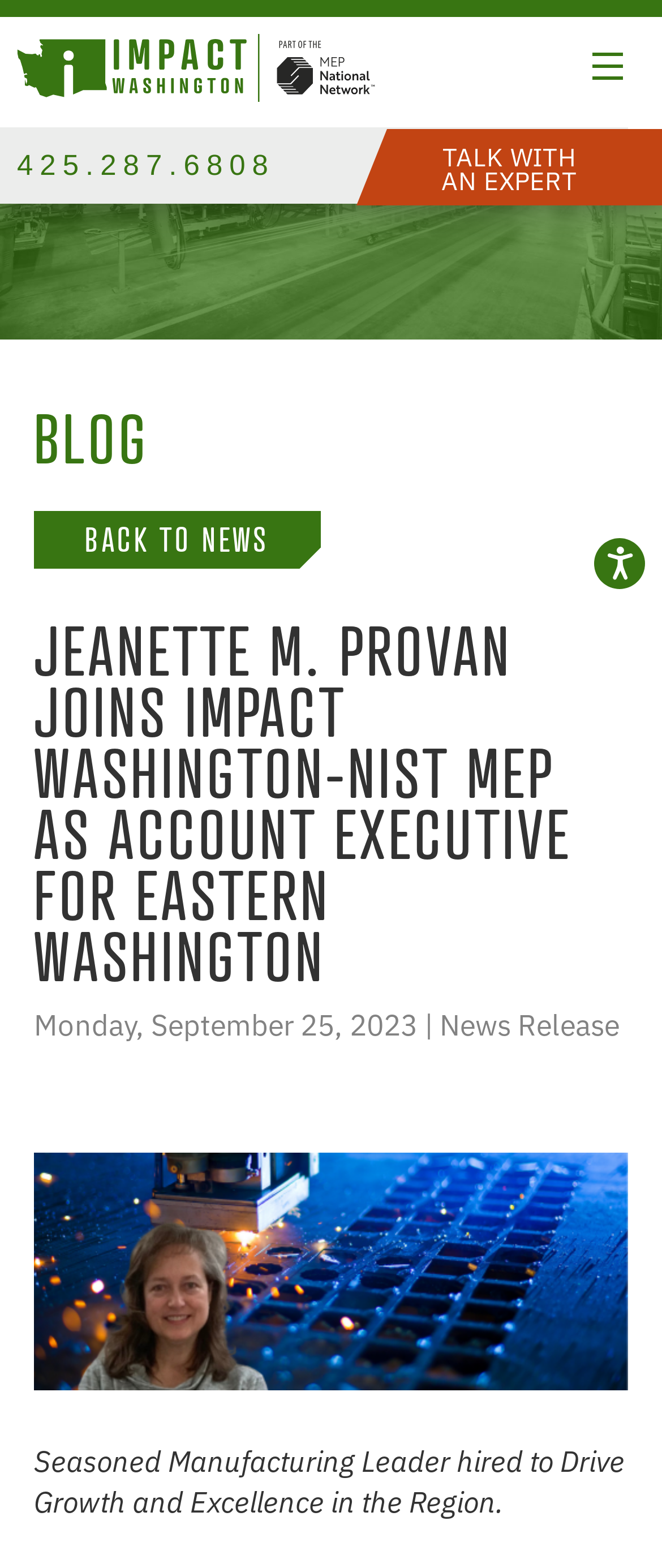Given the element description, predict the bounding box coordinates in the format (top-left x, top-left y, bottom-right x, bottom-right y). Make sure all values are between 0 and 1. Here is the element description: Skip to Content↵ENTER

[0.051, 0.054, 0.564, 0.104]